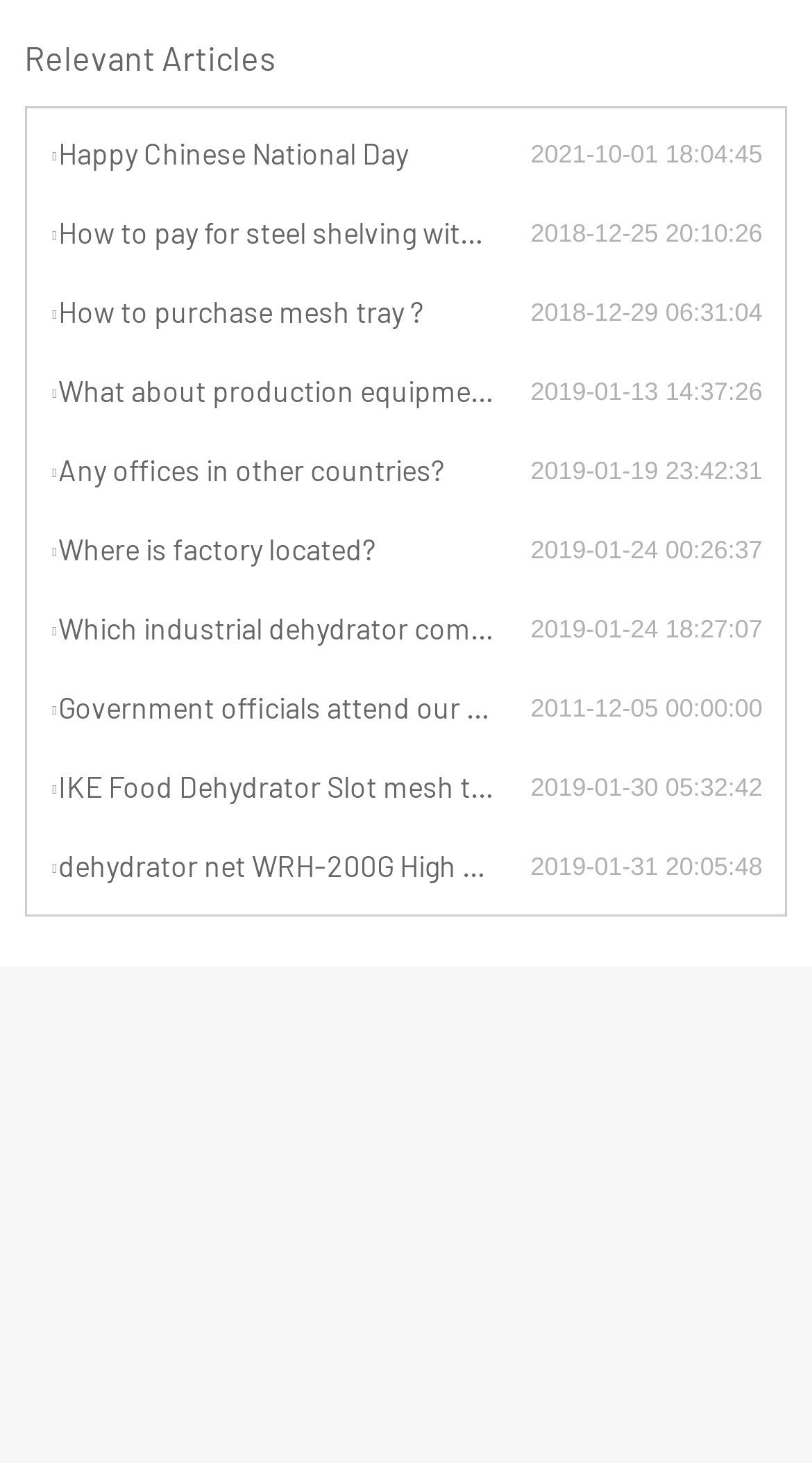Determine the bounding box coordinates of the clickable area required to perform the following instruction: "Check 'IKE Food Dehydrator Slot mesh tray info' article". The coordinates should be represented as four float numbers between 0 and 1: [left, top, right, bottom].

[0.061, 0.523, 0.653, 0.556]